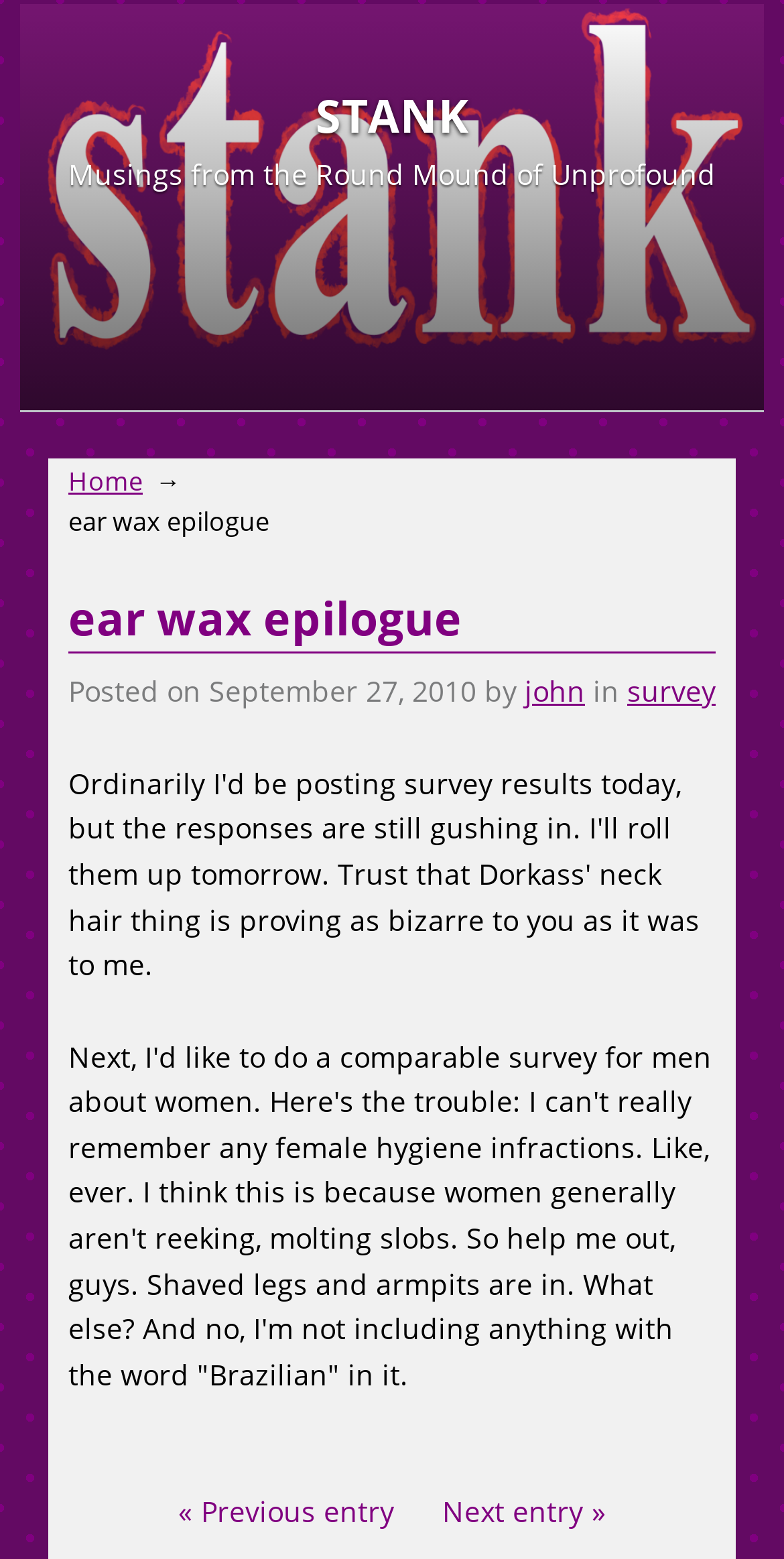Generate a thorough description of the webpage.

The webpage appears to be a blog post titled "ear wax epilogue" from a website called "STANK". At the top of the page, there is a heading with the website's name "STANK" and a link to the website's homepage. Below the heading, there is a static text "Musings from the Round Mound of Unprofound" which seems to be a tagline or a description of the website.

On the left side of the page, there is a navigation menu with a link to the "Home" page. Below the navigation menu, there is a static text "ear wax epilogue" which is likely the title of the blog post.

The main content of the blog post is divided into several sections. At the top, there is a heading with the title "ear wax epilogue". Below the heading, there is a footer section that contains information about the post, including the date "September 27, 2010", the author "john", and a category "survey".

The main text of the blog post is a paragraph that discusses the idea of creating a survey for men about women's hygiene habits. The author is seeking help from readers to come up with ideas for the survey. The text is followed by two links to navigate to the previous and next blog posts.

Overall, the webpage has a simple layout with a clear hierarchy of headings and sections. The text is easy to read, and the links and navigation menu are clearly labeled.